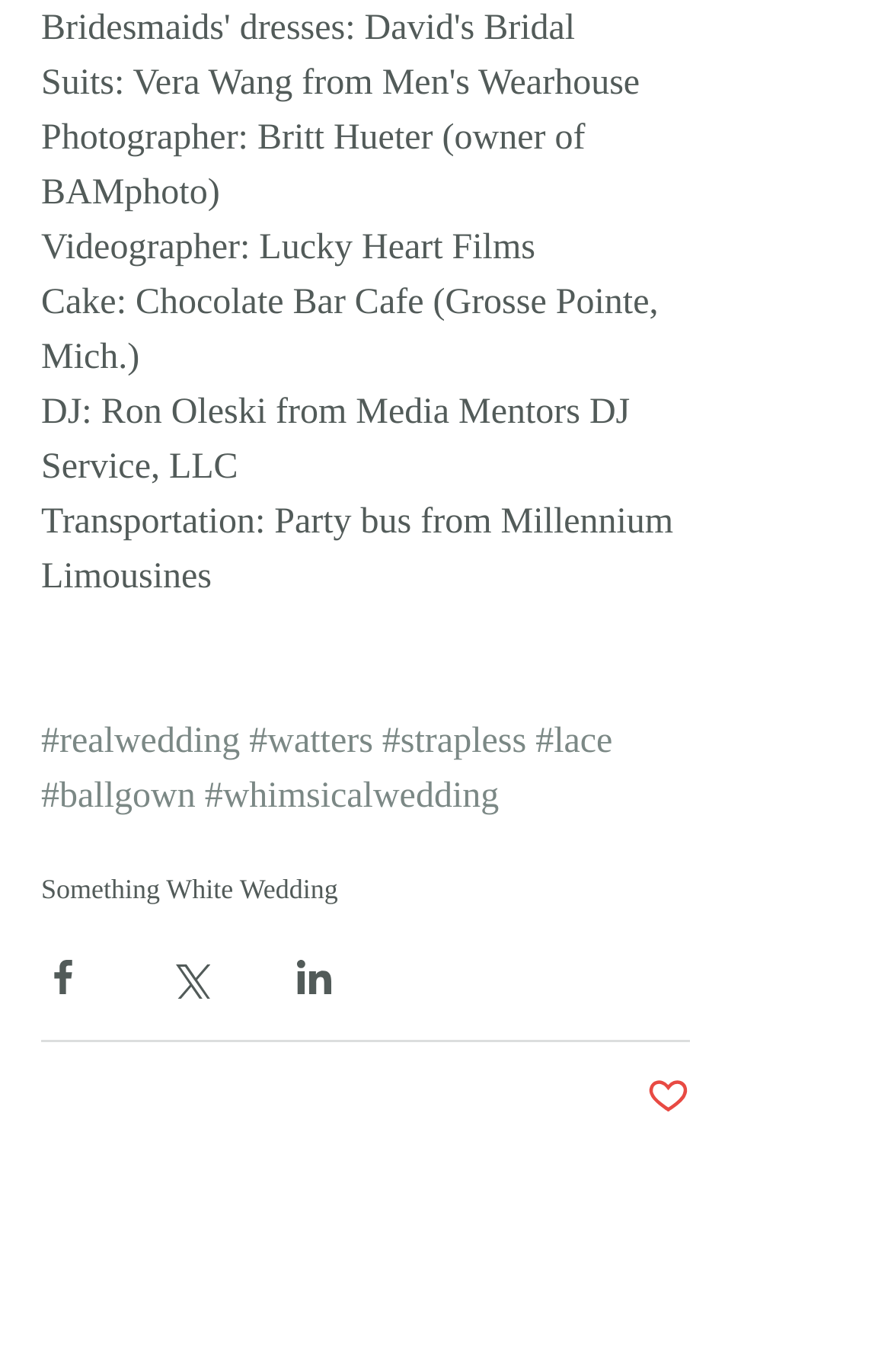Pinpoint the bounding box coordinates of the element you need to click to execute the following instruction: "Share via Facebook". The bounding box should be represented by four float numbers between 0 and 1, in the format [left, top, right, bottom].

[0.046, 0.697, 0.095, 0.729]